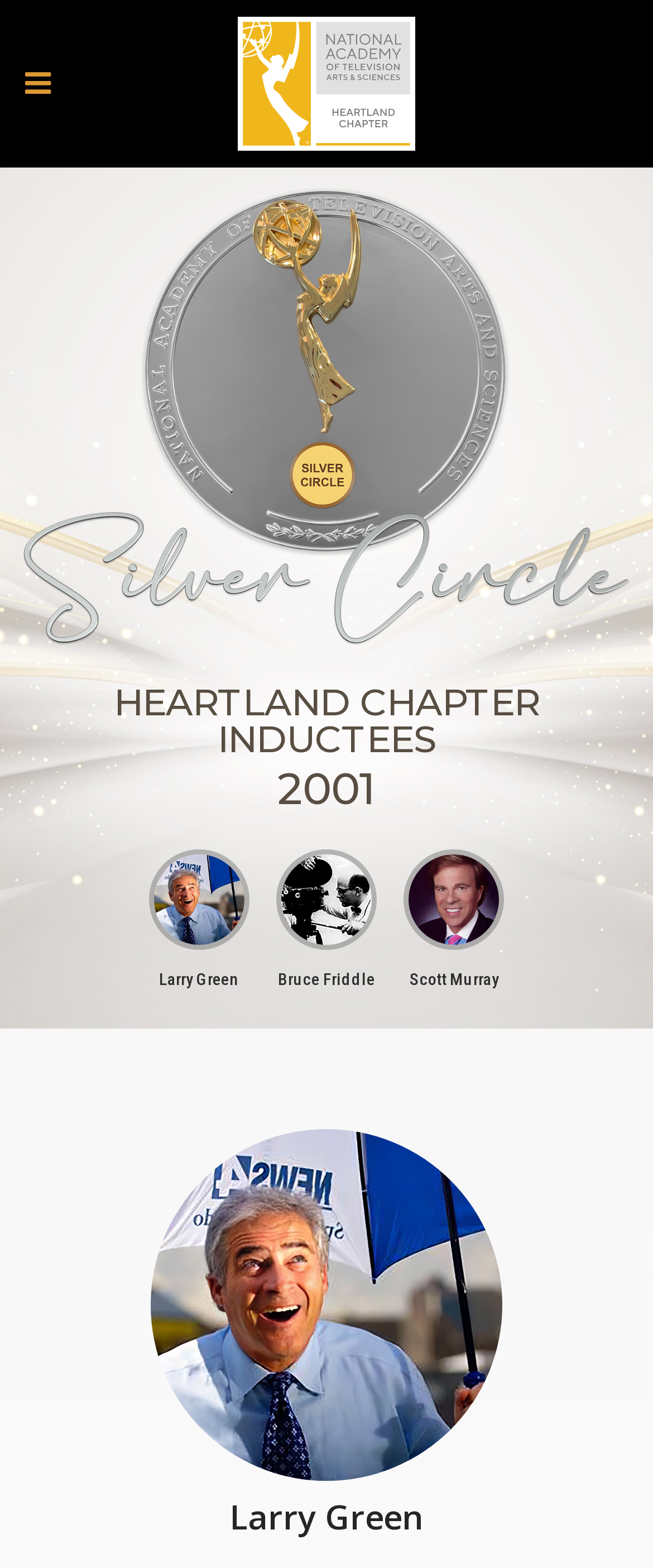Refer to the image and provide an in-depth answer to the question: 
What is the name of the first inductee listed?

I looked at the link elements and found that the first inductee listed is Larry Green, which is also mentioned in the heading element.